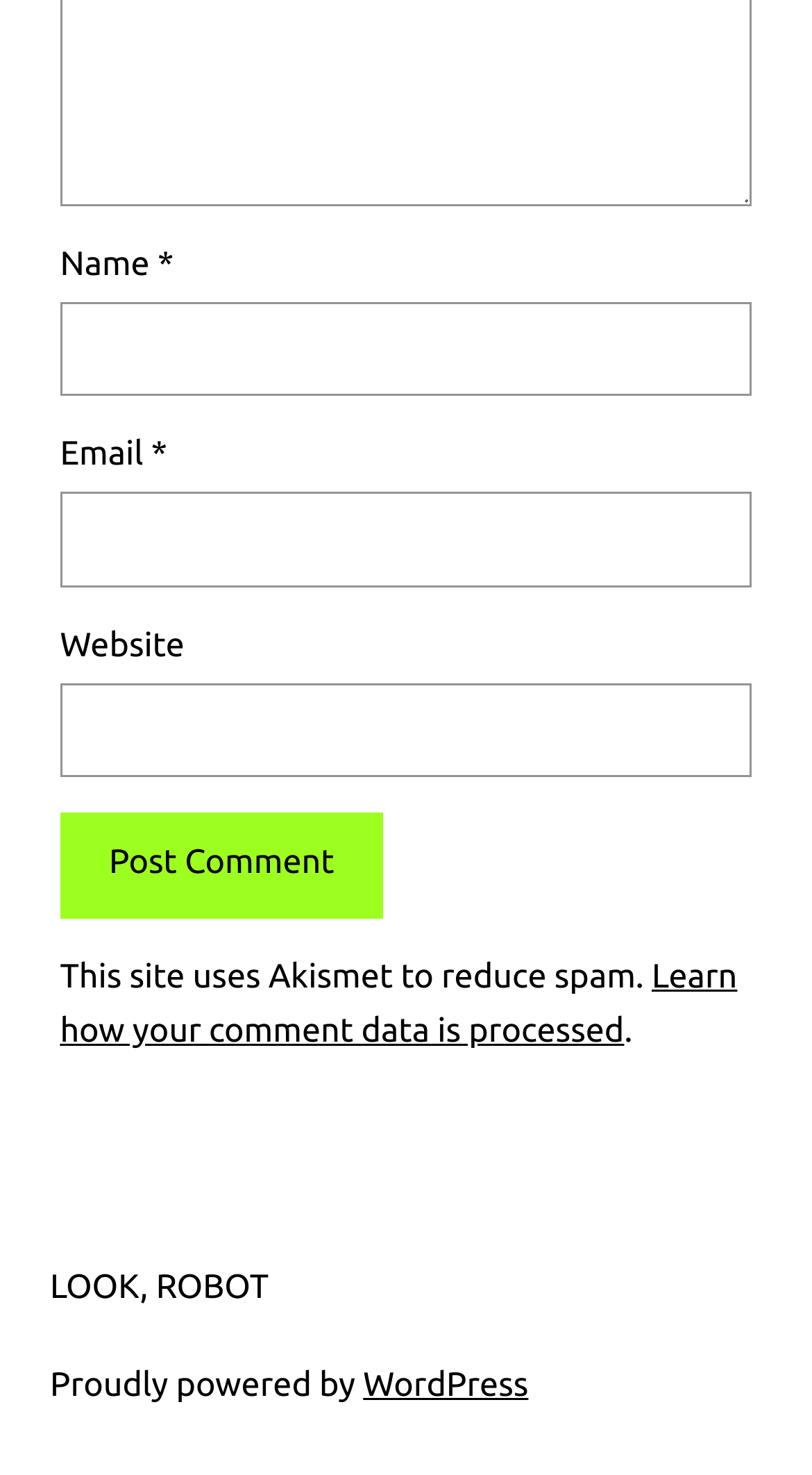Utilize the details in the image to thoroughly answer the following question: What is the link 'Learn how your comment data is processed' about?

The link 'Learn how your comment data is processed' is located below the text 'This site uses Akismet to reduce spam.', which implies that the link provides information on how the website handles and processes user comments, likely in relation to spam reduction.